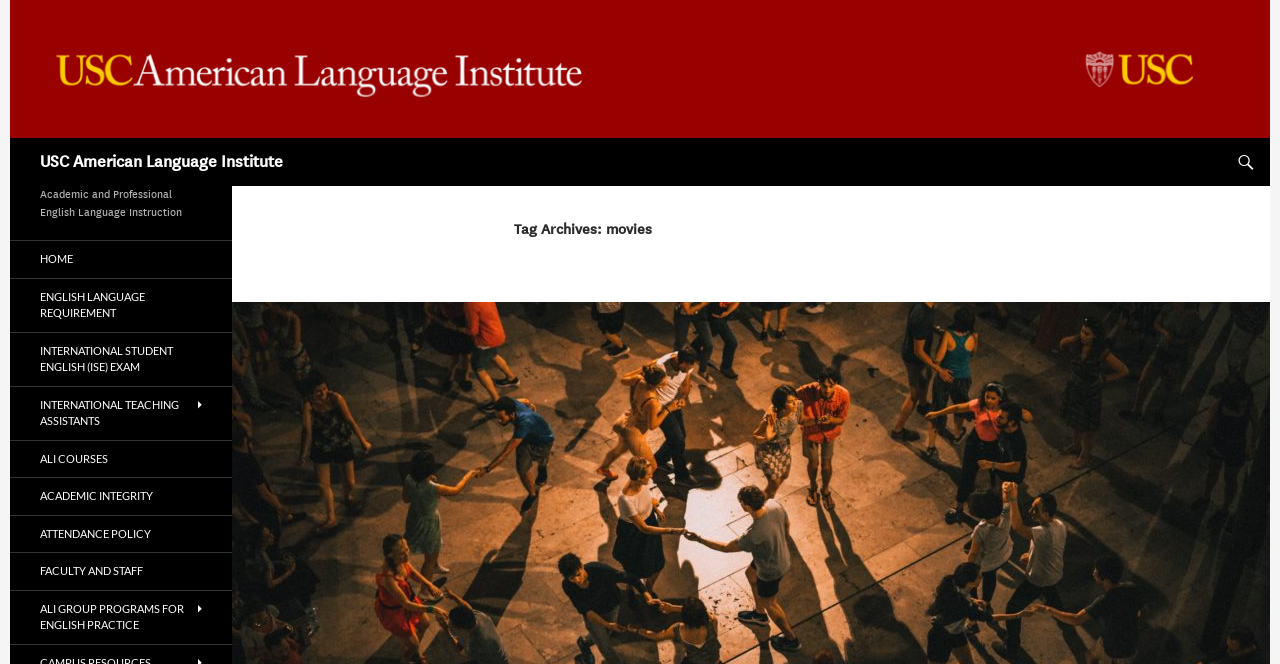Please give a succinct answer to the question in one word or phrase:
What is the name of the institute?

USC American Language Institute